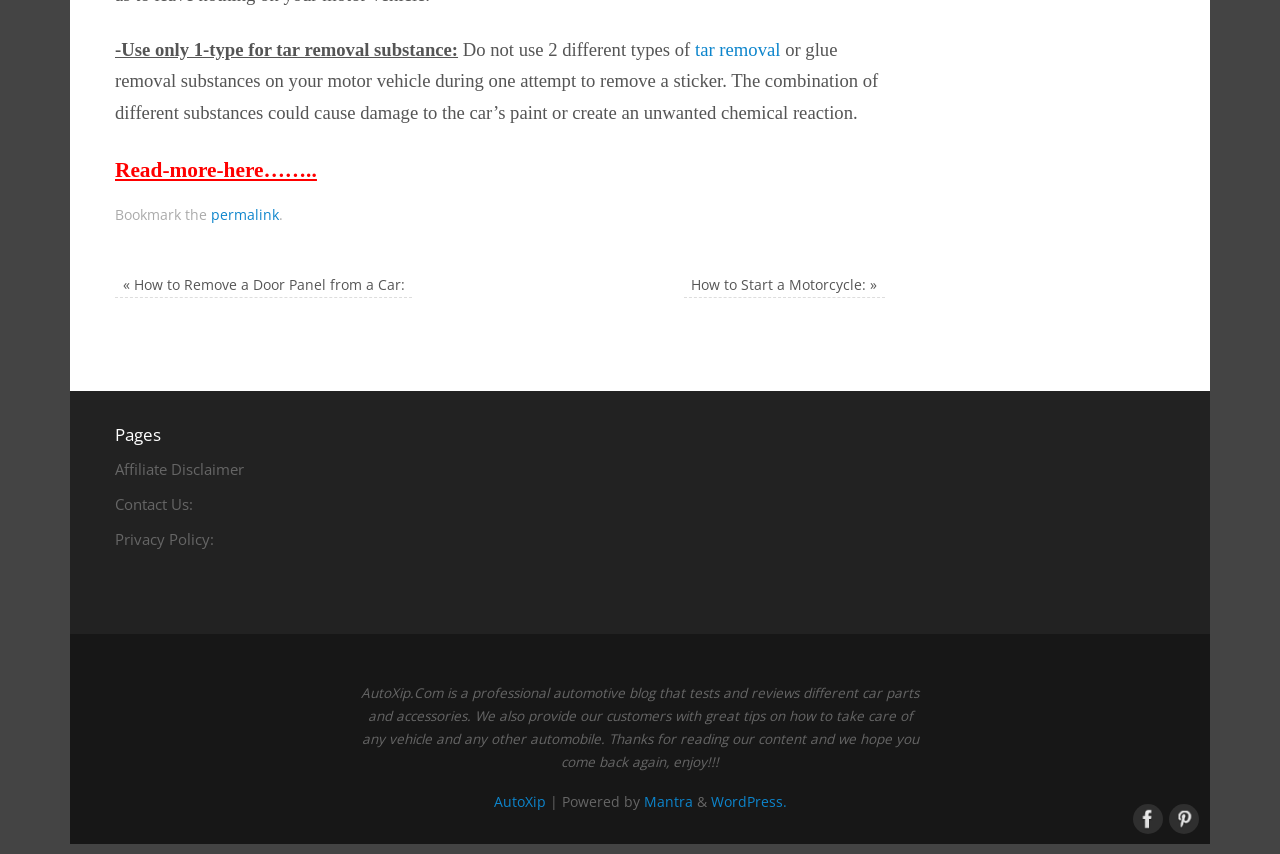Please determine the bounding box coordinates of the section I need to click to accomplish this instruction: "Learn how to remove a door panel from a car".

[0.096, 0.324, 0.345, 0.345]